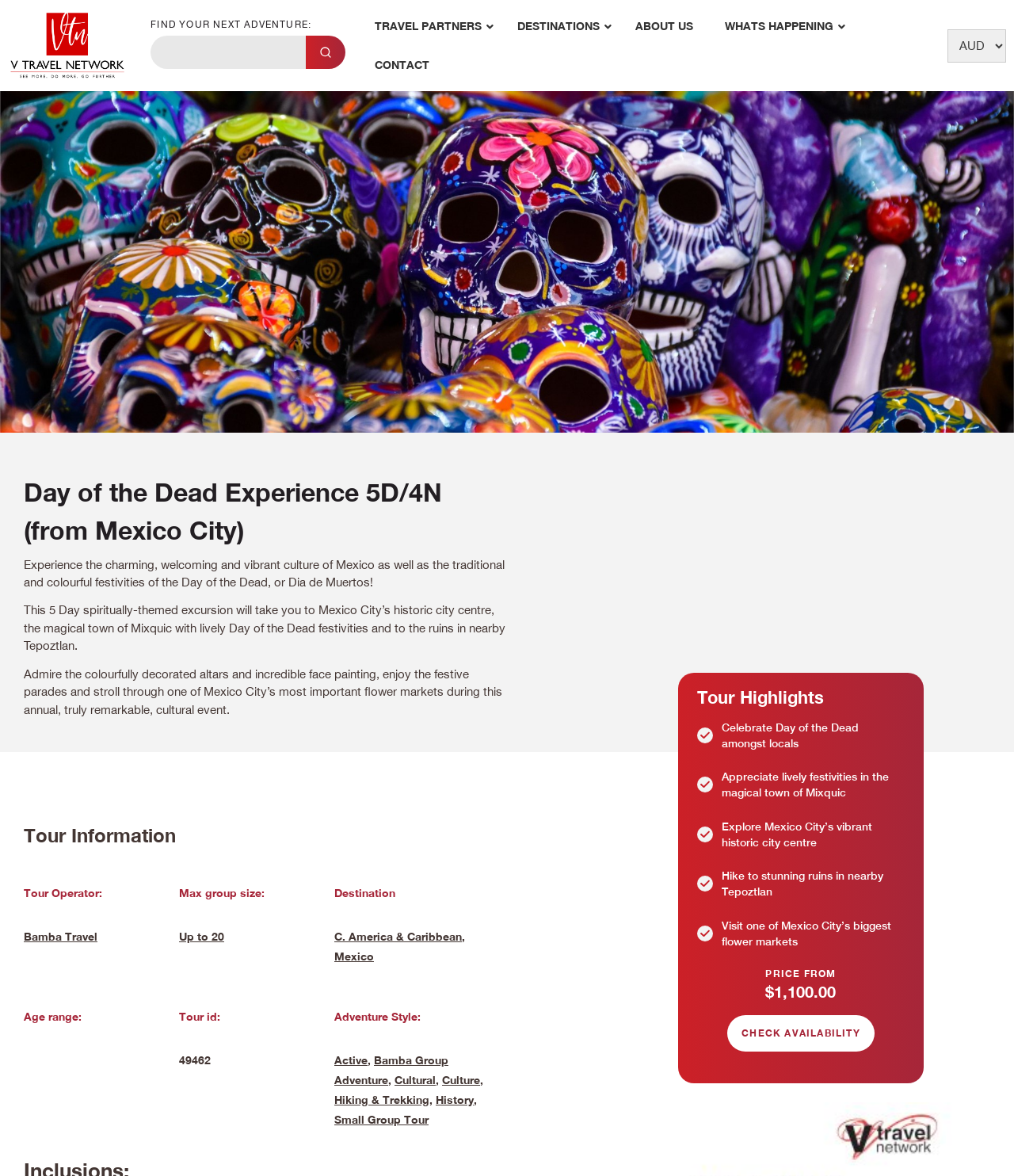What is the maximum group size for this tour?
Using the details shown in the screenshot, provide a comprehensive answer to the question.

The webpage provides tour information, including the maximum group size, which is mentioned as 'Up to 20' under the 'Max group size' heading.